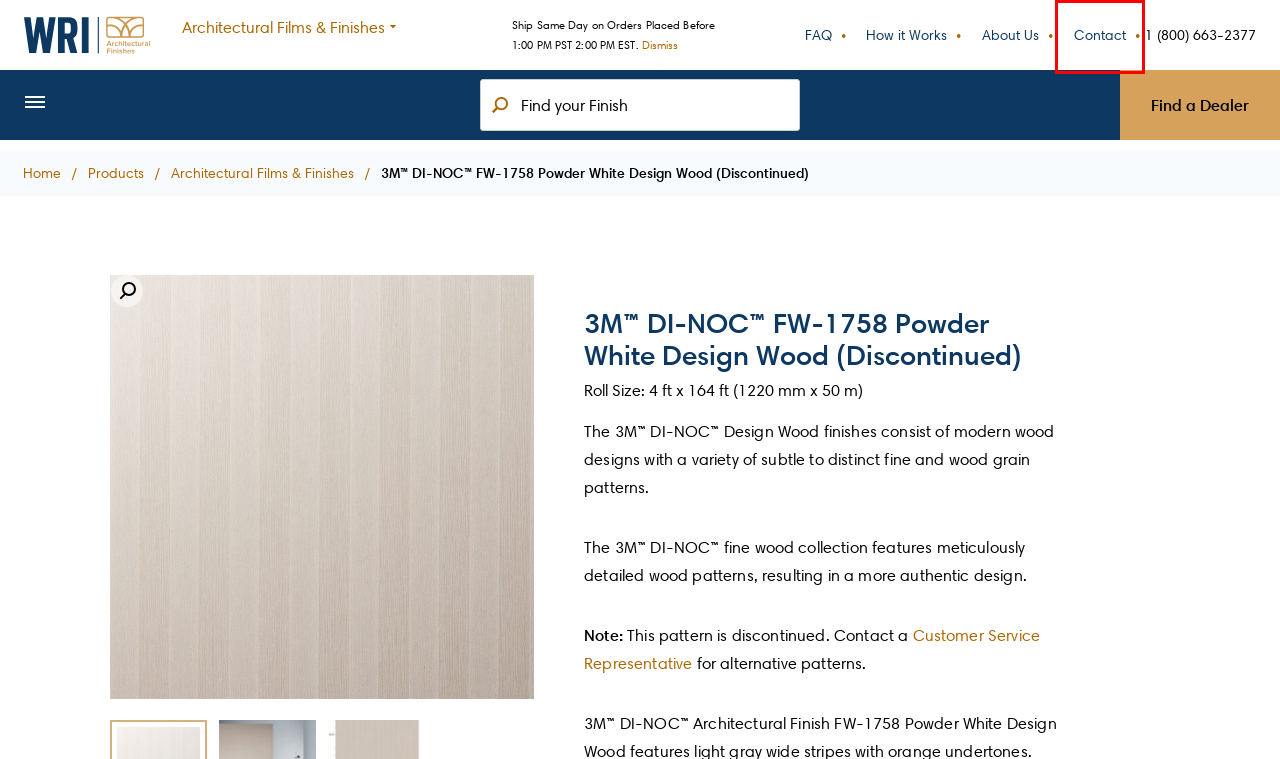You are provided with a screenshot of a webpage containing a red rectangle bounding box. Identify the webpage description that best matches the new webpage after the element in the bounding box is clicked. Here are the potential descriptions:
A. Architectural Finishes
B. How Architectural Resurfacing Finishes Work
C. Privacy Policy - WRI Supply
D. Contact Us - WRI Supply
E. Find a DI-NOC Dealer in Canada
F. Architectural Films & Finishes | Frequently Asked Questions
G. Translucent & Opaque Vinyl
H. 3M™ DI-NOC™ FW-1761 Jet Stream Design Wood

D